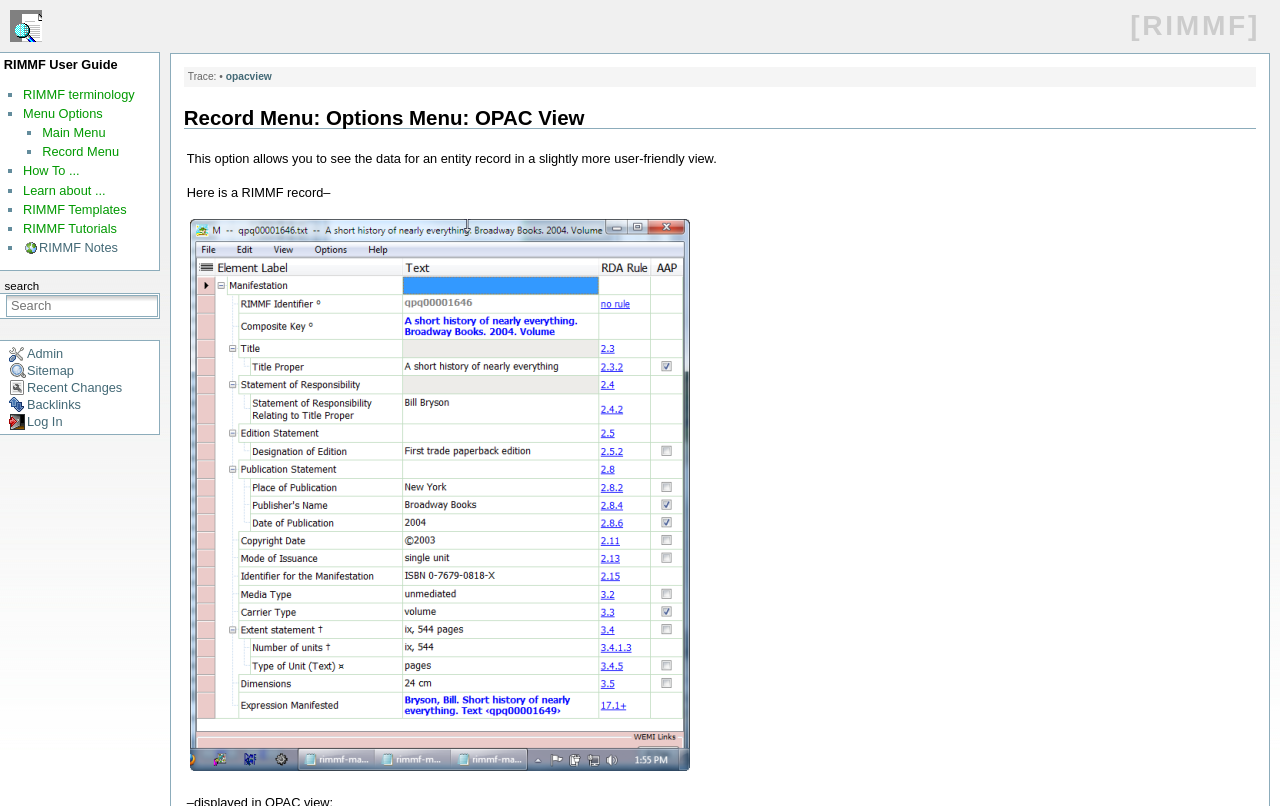Detail the features and information presented on the webpage.

This webpage appears to be a user guide or documentation page for RIMMF (Resource Investment Management and Maintenance Framework). At the top, there is a logo or icon with the text "[RIMMF]" and a link to the same. Below this, there is a heading "RIMMF User Guide" followed by a list of links, each preceded by a bullet point (represented by "■" symbols). These links include "RIMMF terminology", "Menu Options", "Main Menu", "Record Menu", "How To...", "Learn about...", "RIMMF Templates", "RIMMF Tutorials", and "RIMMF Notes".

On the right side of the page, there is a search bar with a label "search" and a text box where users can input their search queries. Below the search bar, there are several links to administrative pages, including "Admin", "Sitemap", "Recent Changes", "Backlinks", and "Log In".

Further down the page, there is a section with a heading "Record Menu: Options Menu: OPAC View" and a brief description of what this option does. Below this, there is a static text "Here is a RIMMF record–" followed by a link to an image file "r3snaps:opacview_1.png". There is also a link to "[RIMMF]" at the bottom right corner of the page.

Throughout the page, there are several links and buttons, some of which have keyboard shortcuts assigned to them. The overall layout of the page is organized, with clear headings and concise text, making it easy to navigate and find relevant information.